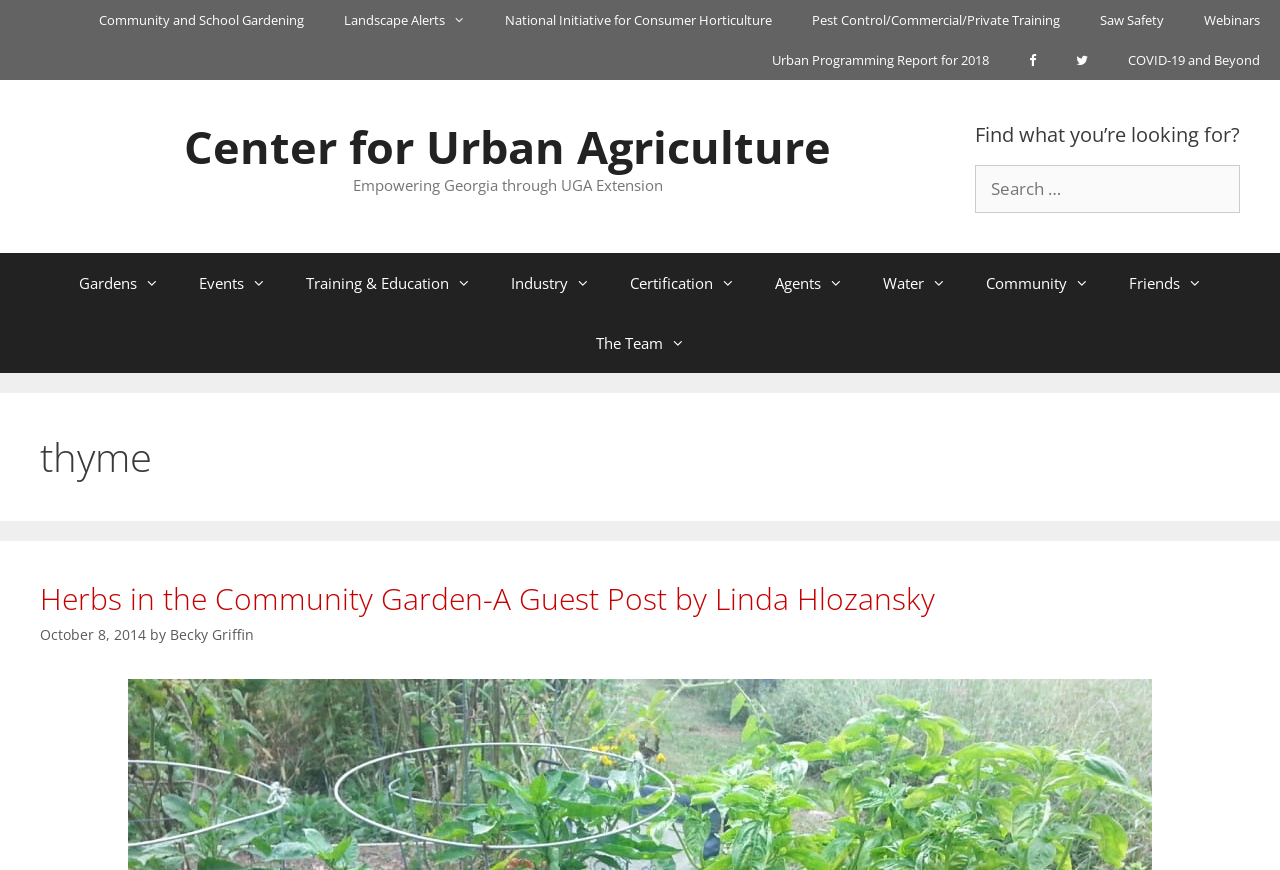Identify the coordinates of the bounding box for the element described below: "Bike Transport in Surat". Return the coordinates as four float numbers between 0 and 1: [left, top, right, bottom].

None